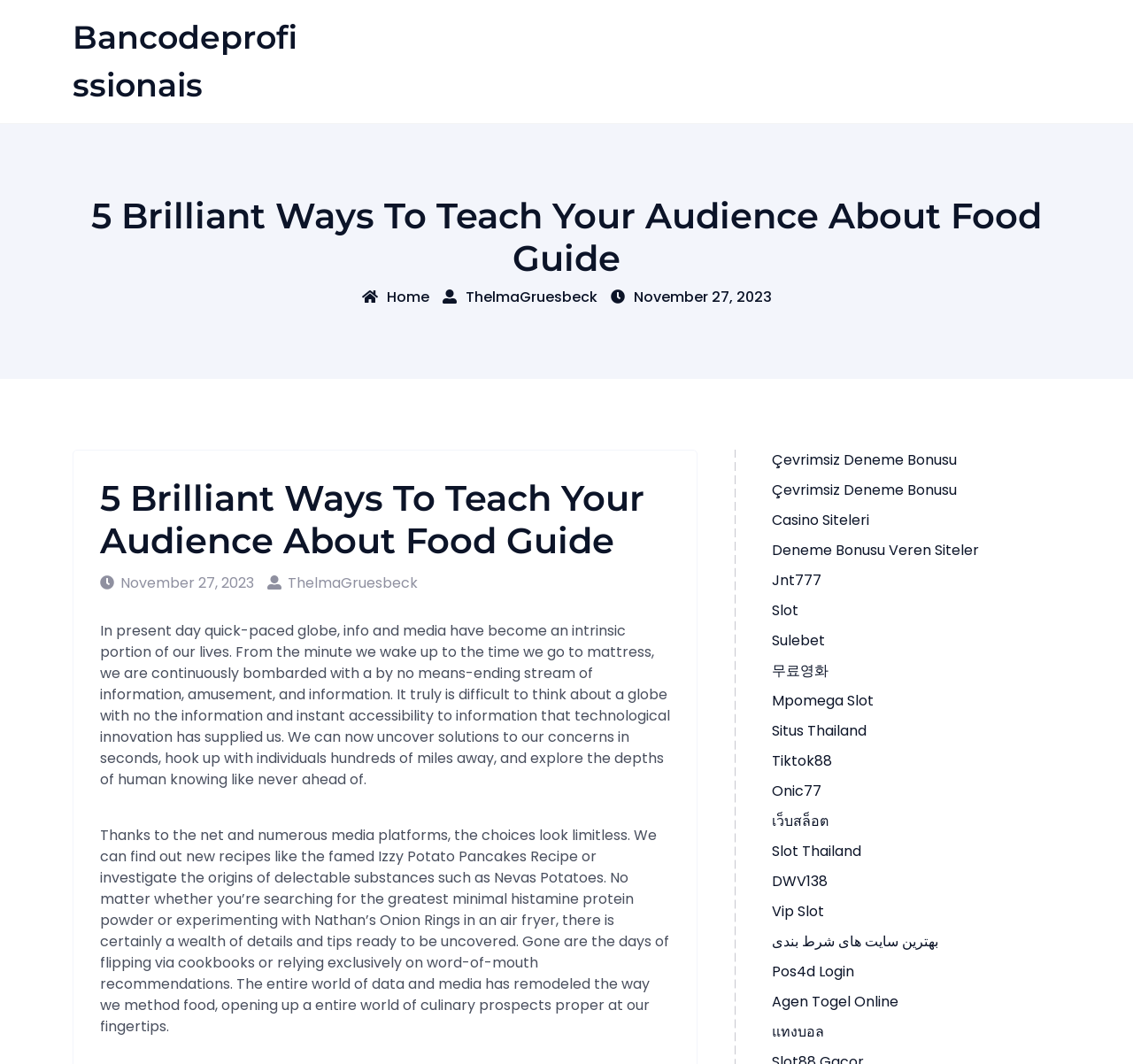Please locate the UI element described by "Viewster" and provide its bounding box coordinates.

None